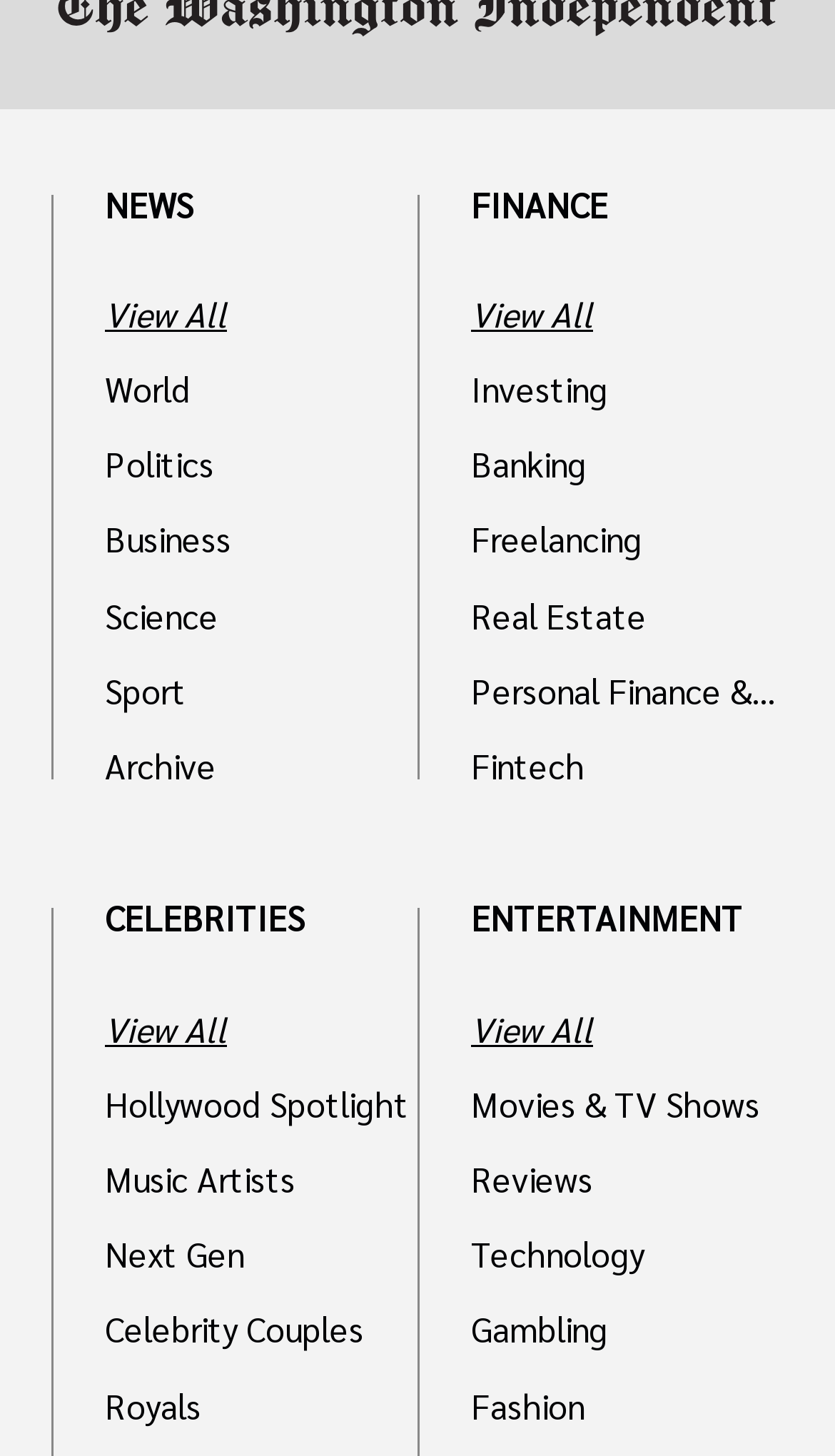Using the description "Movies & TV Shows", predict the bounding box of the relevant HTML element.

[0.564, 0.751, 0.938, 0.768]